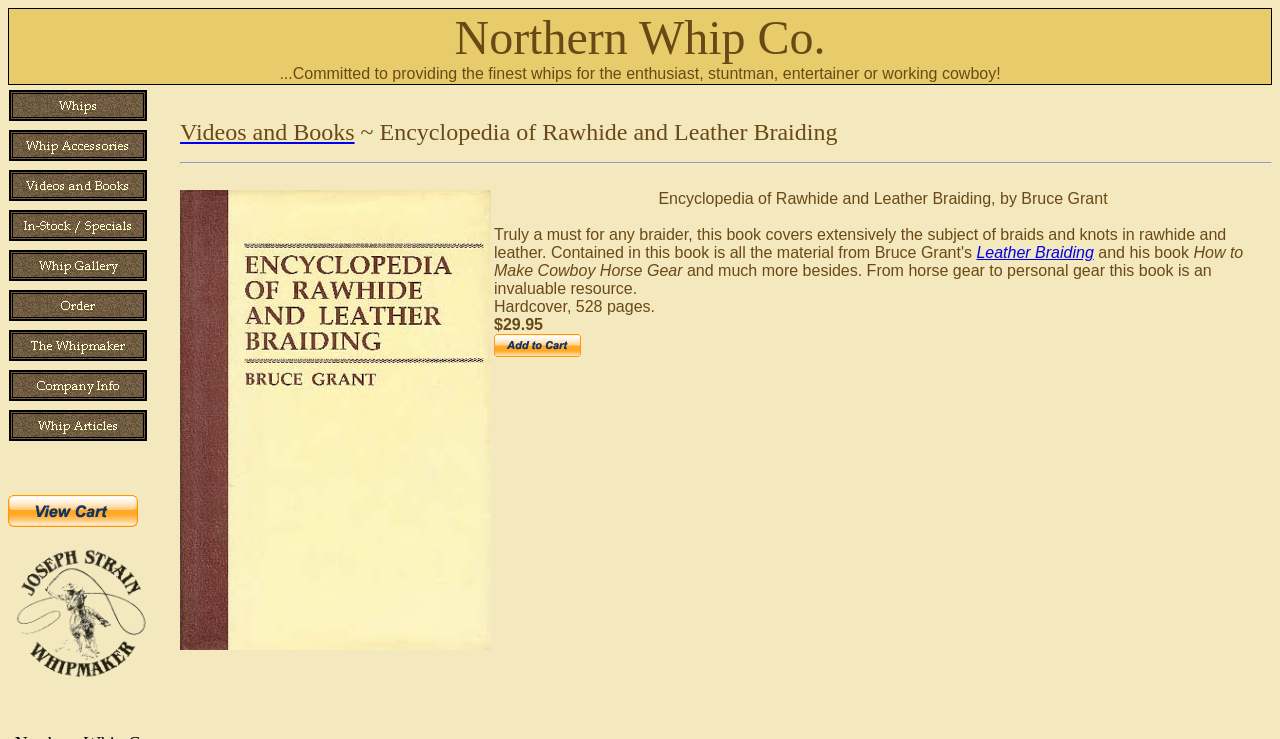What is the bounding box coordinate of the 'Whips' link? Analyze the screenshot and reply with just one word or a short phrase.

[0.006, 0.147, 0.116, 0.175]